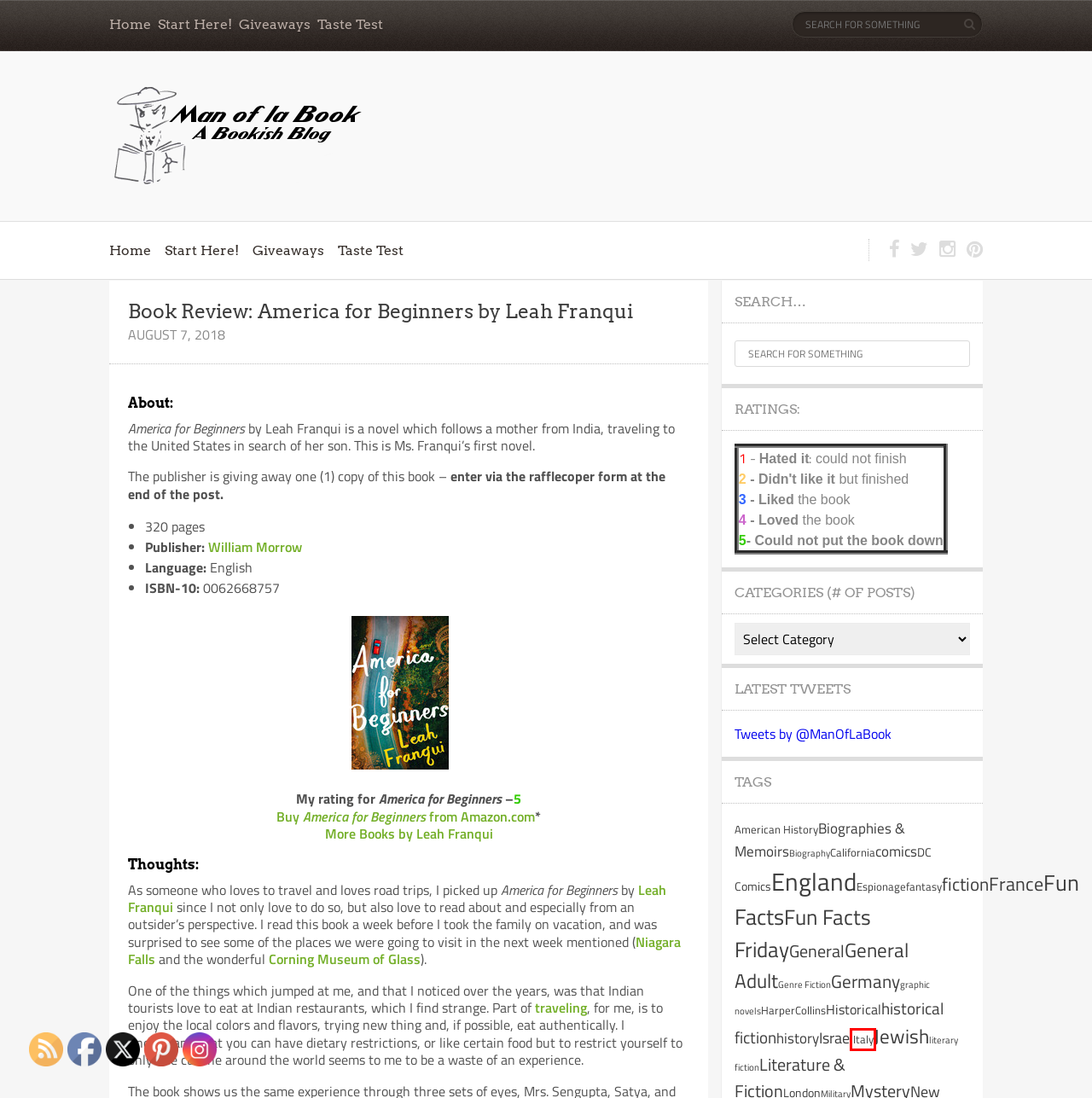Examine the screenshot of the webpage, which includes a red bounding box around an element. Choose the best matching webpage description for the page that will be displayed after clicking the element inside the red bounding box. Here are the candidates:
A. Start Here! | Man of la Book| 2024
B. England | Man of la Book
C. Man of la Book
D. DC Comics | Man of la Book
E. fiction | Man of la Book
F. Jewish | Man of la Book
G. Italy | Man of la Book
H. Amazon.com

G